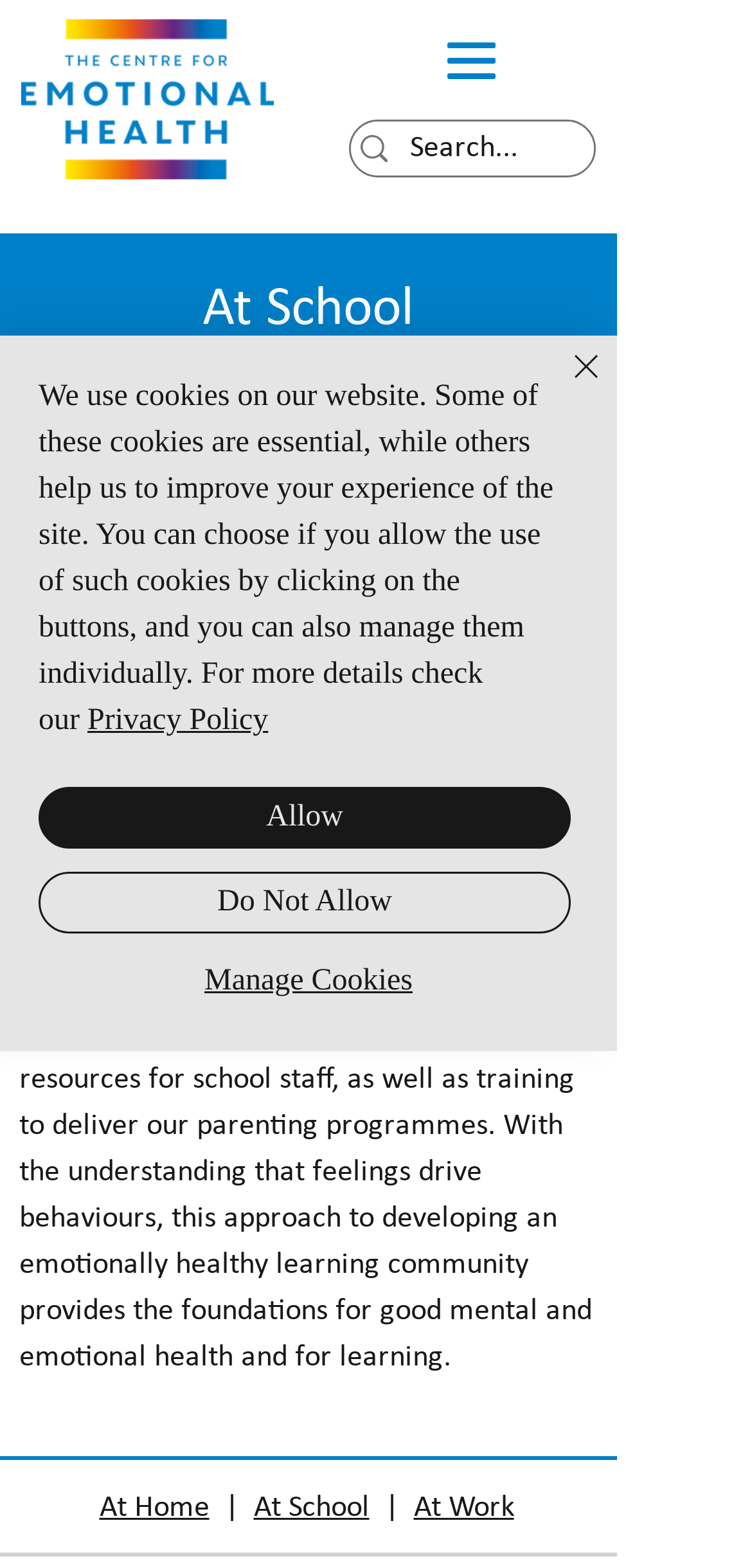Find the bounding box coordinates for the HTML element specified by: "aria-label="Open navigation menu"".

[0.577, 0.017, 0.677, 0.062]